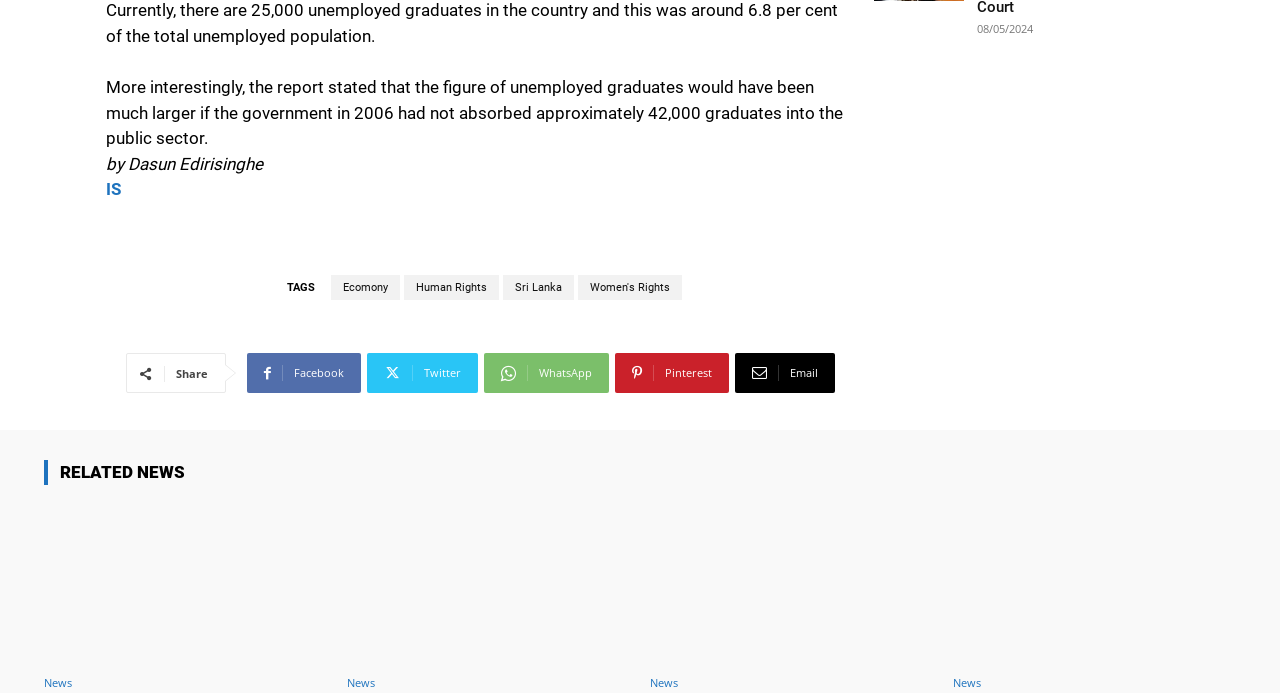Please find the bounding box coordinates for the clickable element needed to perform this instruction: "Read the news about women's rights".

[0.451, 0.397, 0.532, 0.433]